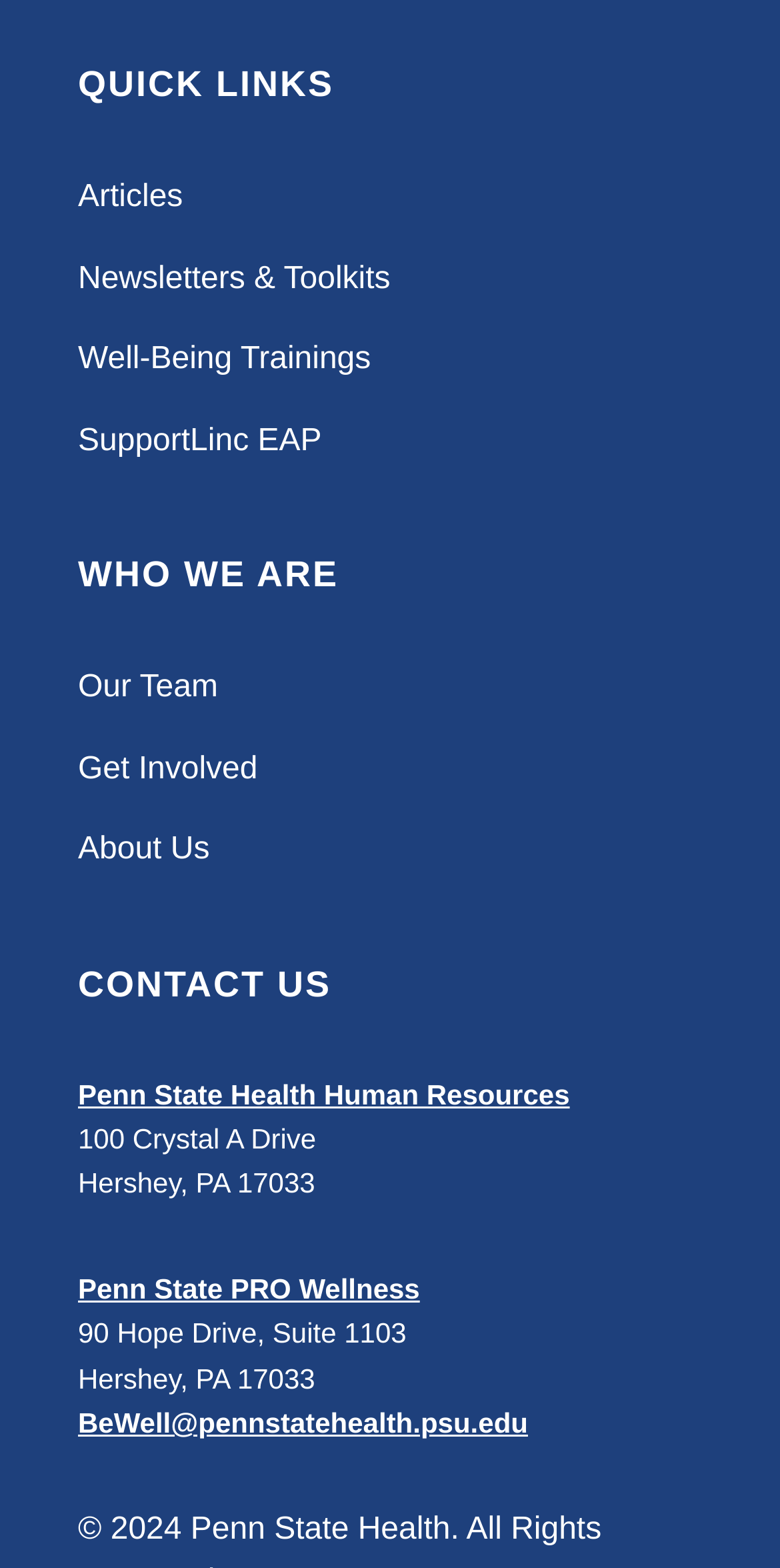Specify the bounding box coordinates (top-left x, top-left y, bottom-right x, bottom-right y) of the UI element in the screenshot that matches this description: BeWell@pennstatehealth.psu.edu

[0.1, 0.897, 0.677, 0.917]